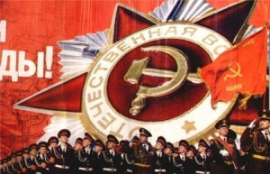Respond to the question below with a single word or phrase: What is written on the bold red banner?

Слава! (Glory!)